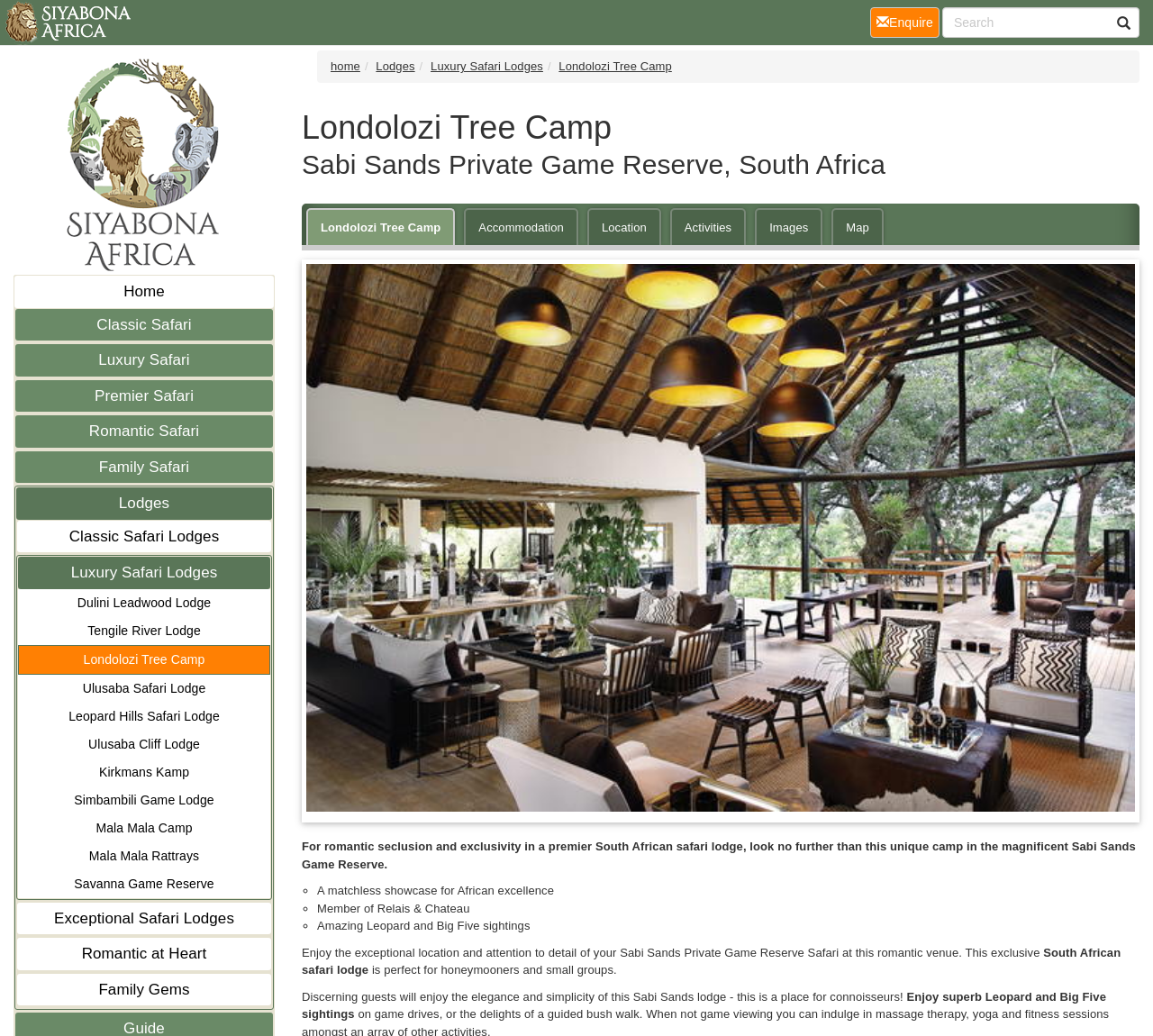Given the element description Romantic Safari, identify the bounding box coordinates for the UI element on the webpage screenshot. The format should be (top-left x, top-left y, bottom-right x, bottom-right y), with values between 0 and 1.

[0.013, 0.401, 0.237, 0.432]